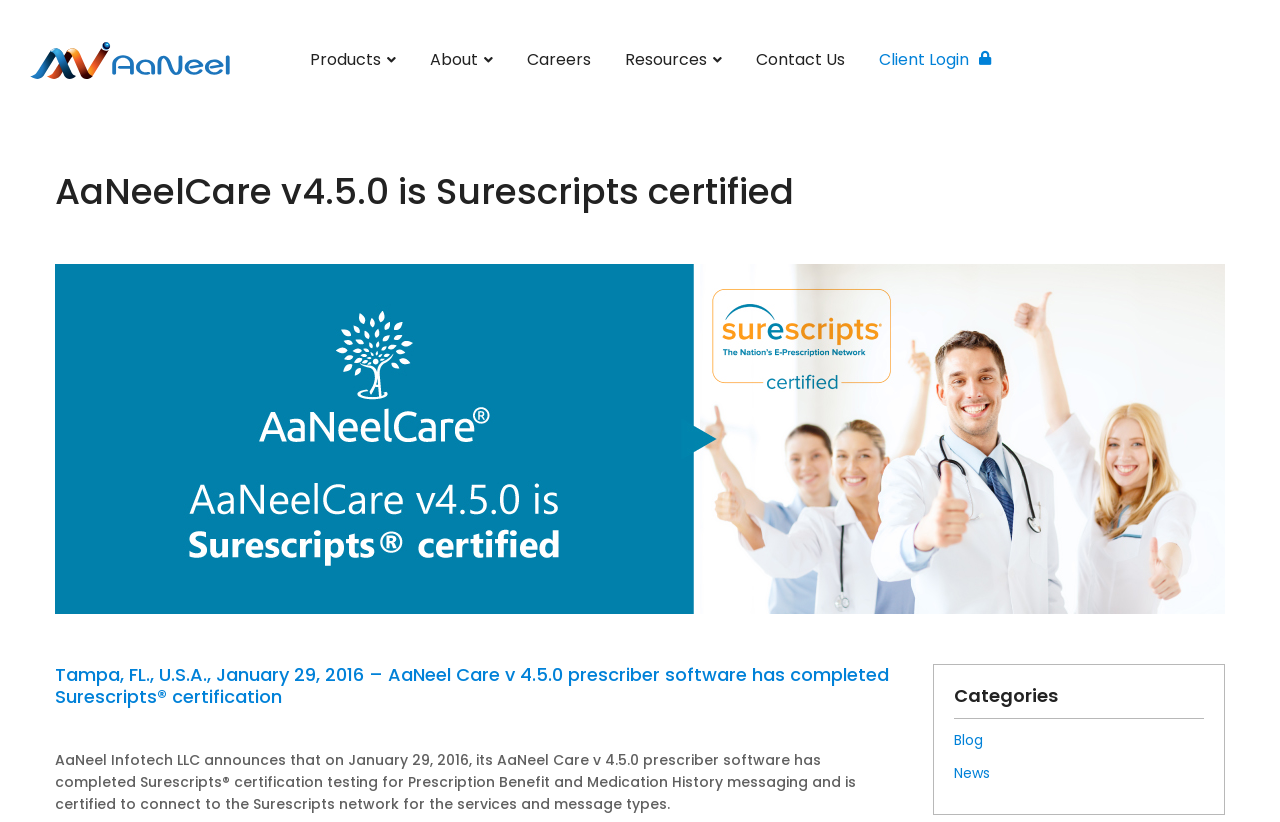Predict the bounding box of the UI element based on this description: "Products".

[0.23, 0.0, 0.321, 0.147]